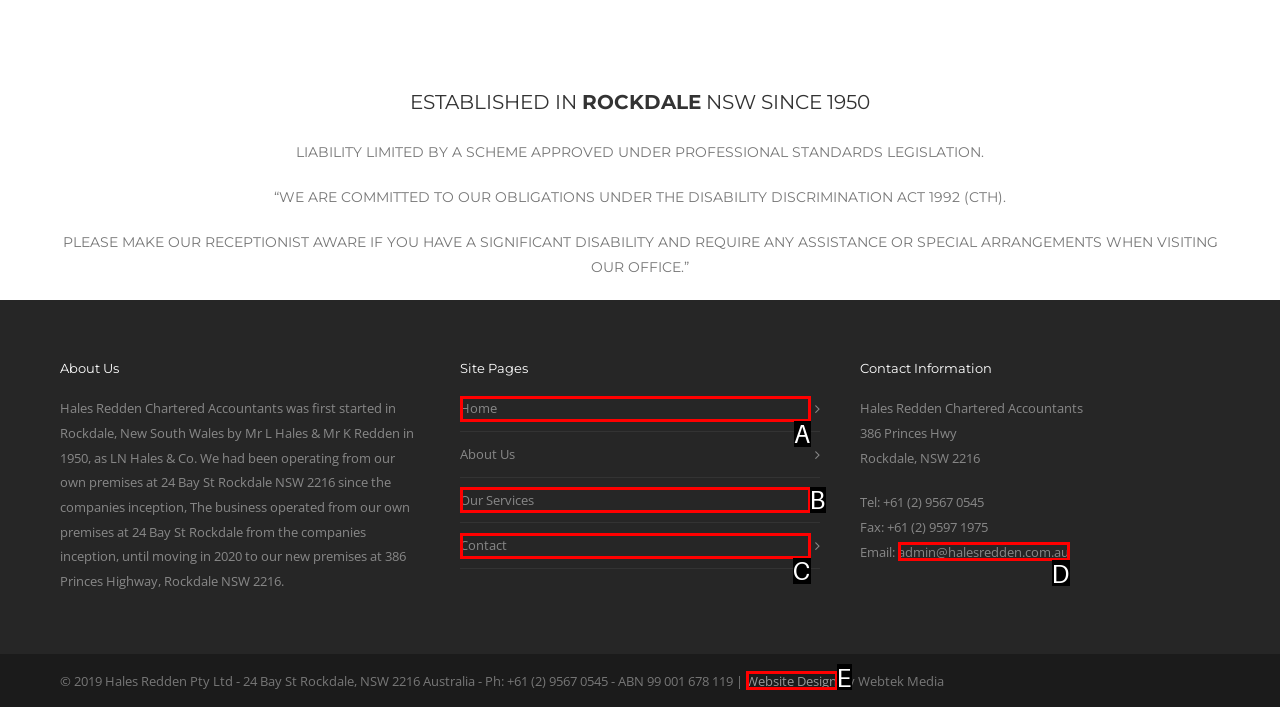Identify the matching UI element based on the description: Home
Reply with the letter from the available choices.

A